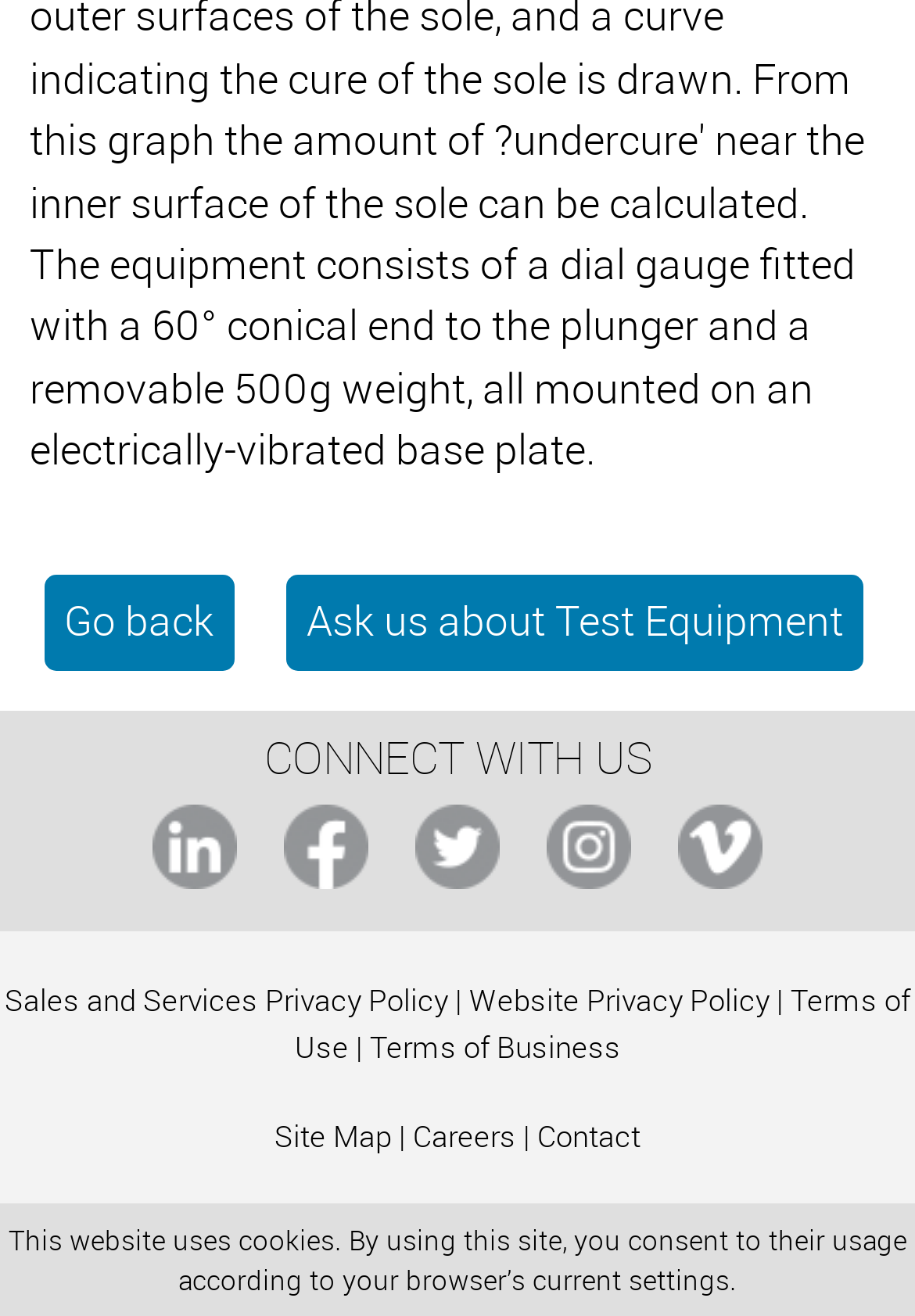Find the bounding box coordinates of the clickable area required to complete the following action: "View 'System.Io.Memorystream To String 2024 – Get Lifetime Access for FREE'".

None